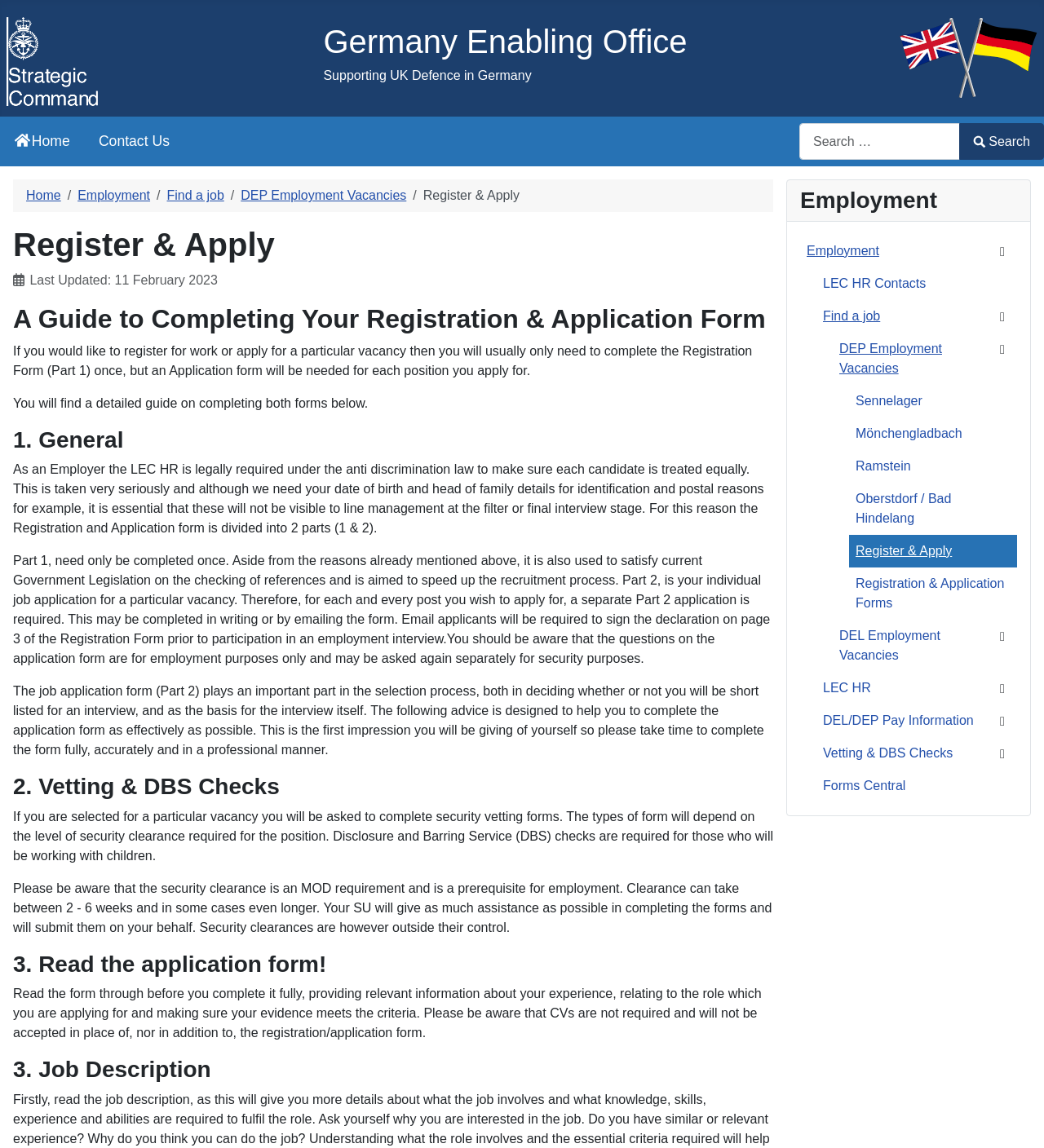Respond to the question below with a single word or phrase:
How long does security clearance take?

2-6 weeks